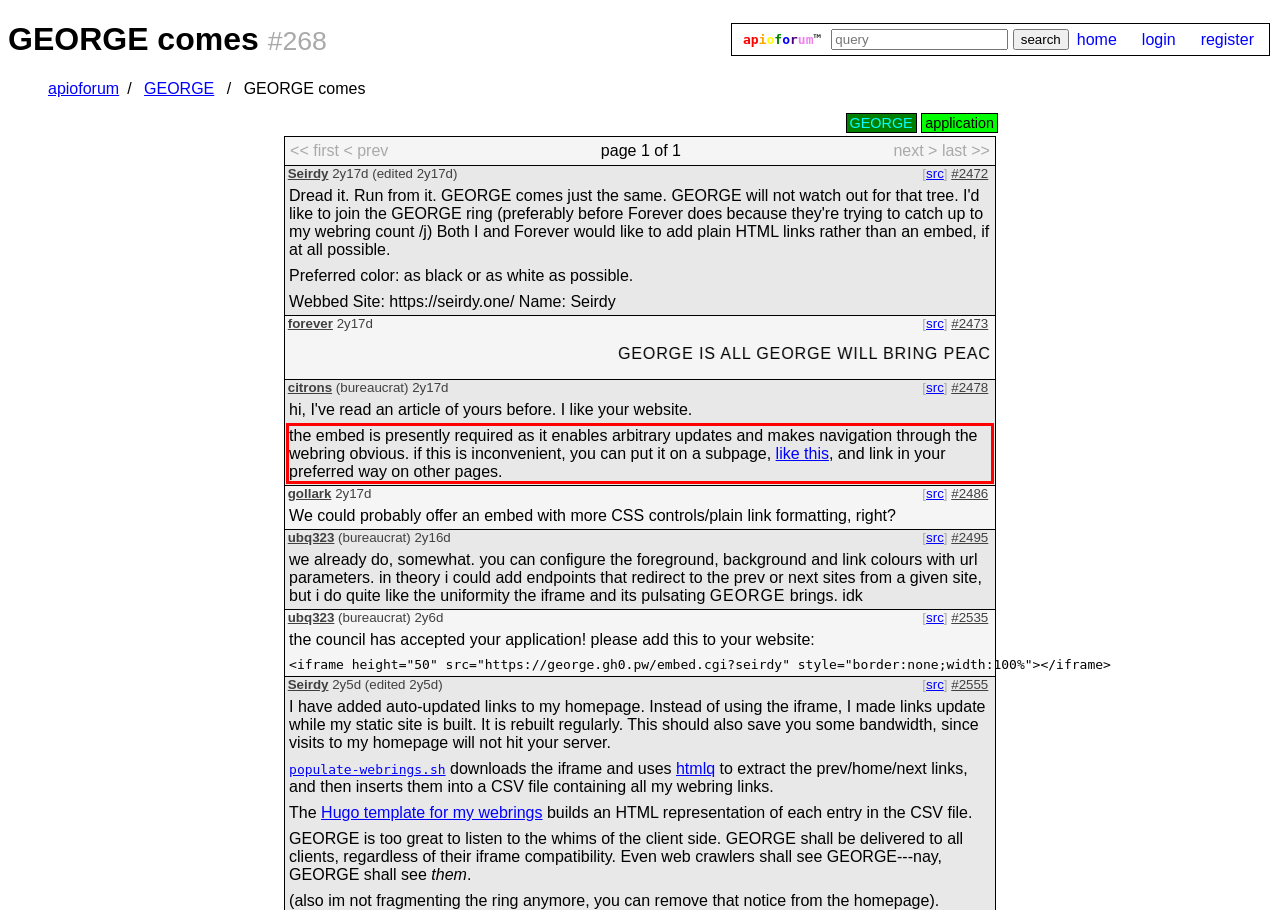You are provided with a screenshot of a webpage that includes a red bounding box. Extract and generate the text content found within the red bounding box.

the embed is presently required as it enables arbitrary updates and makes navigation through the webring obvious. if this is inconvenient, you can put it on a subpage, like this, and link in your preferred way on other pages.